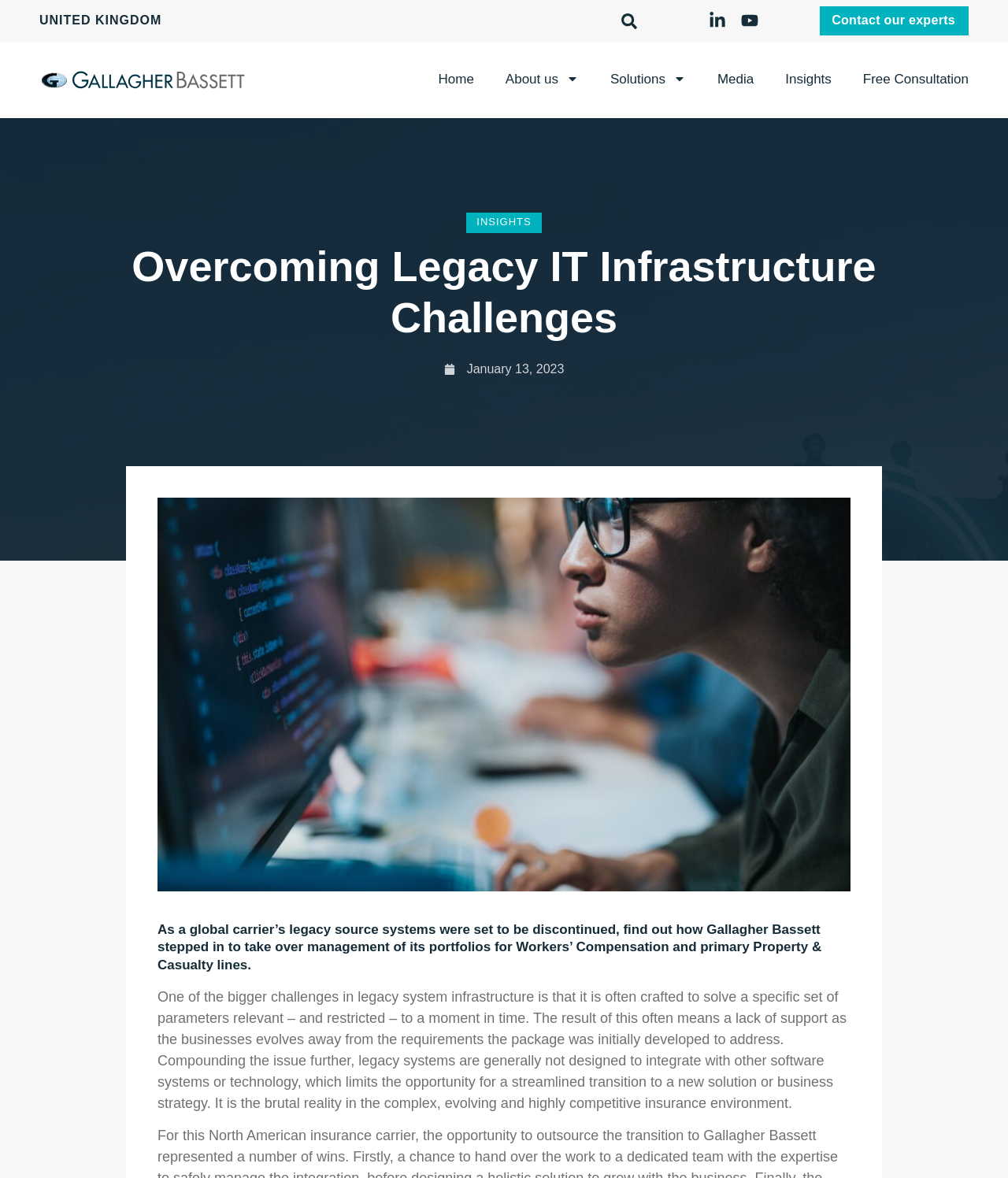Using the information shown in the image, answer the question with as much detail as possible: What is the purpose of the button next to the search icon?

I examined the search icon and found a button element next to it with the text 'Search', which suggests that the button is used to initiate a search.